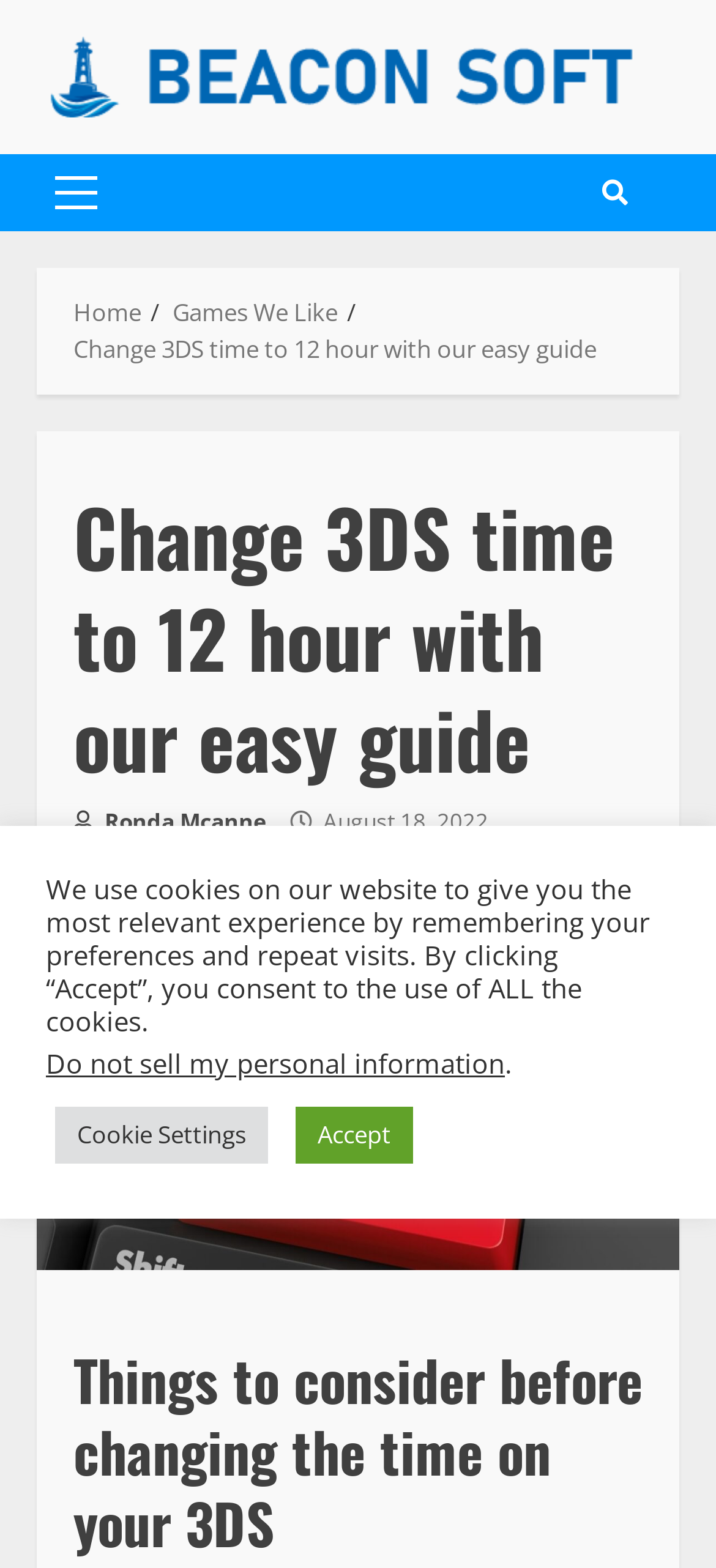Find the coordinates for the bounding box of the element with this description: "Games We Like".

[0.241, 0.189, 0.472, 0.21]